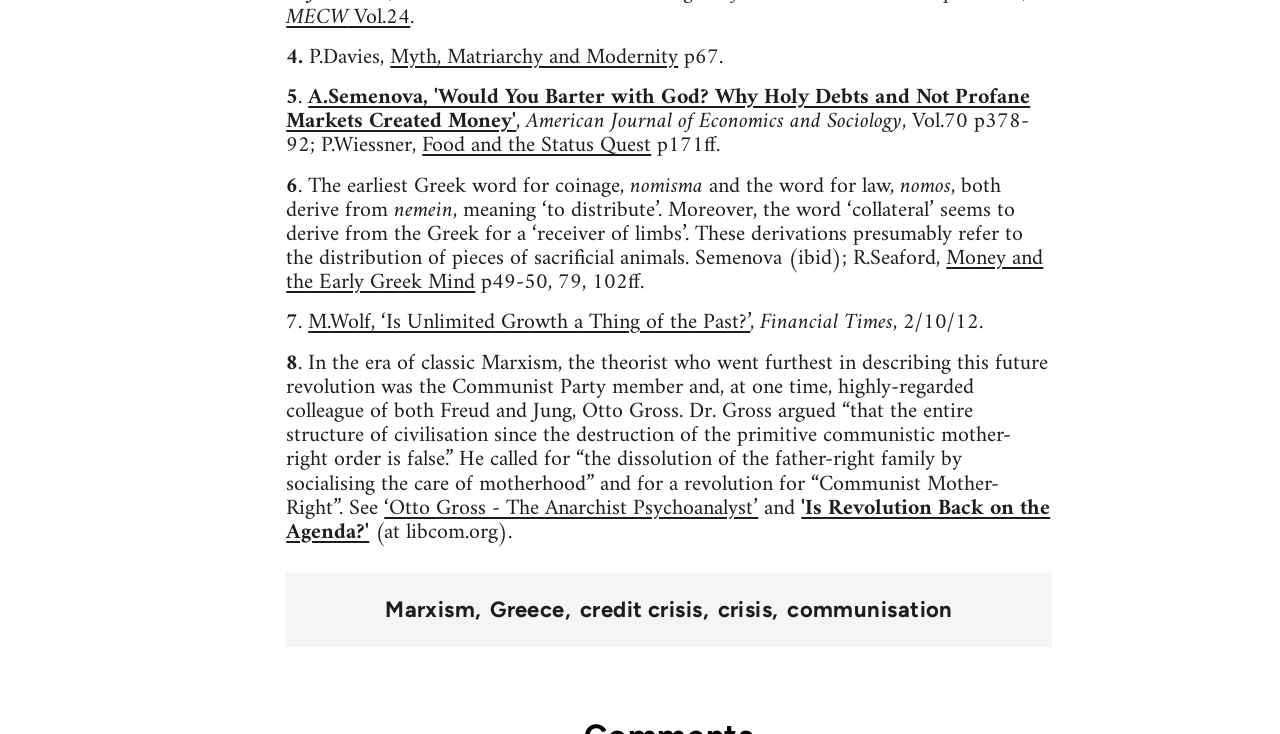Pinpoint the bounding box coordinates of the element that must be clicked to accomplish the following instruction: "Explore the link 'Money and the Early Greek Mind'". The coordinates should be in the format of four float numbers between 0 and 1, i.e., [left, top, right, bottom].

[0.224, 0.326, 0.815, 0.412]